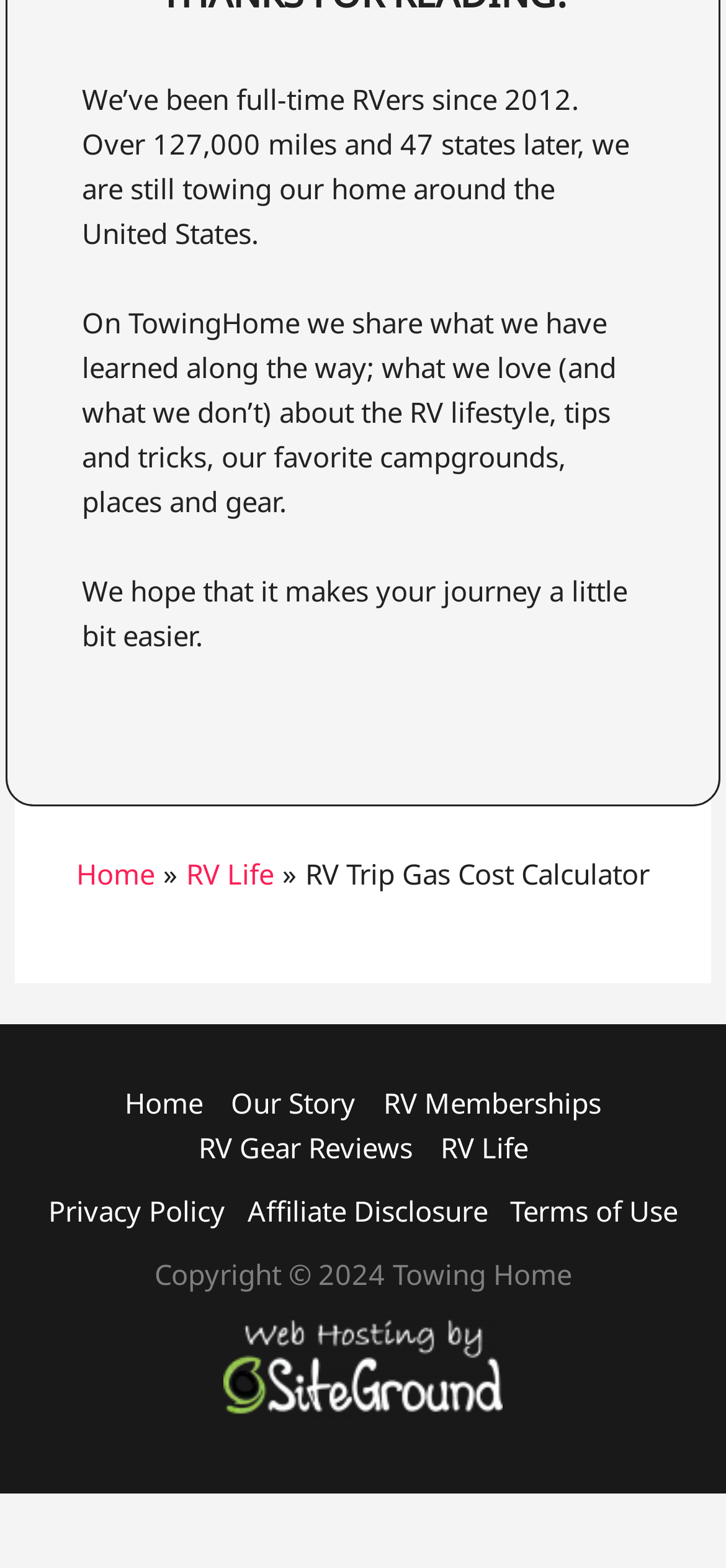How many navigation links are in the Site Navigation section?
Based on the screenshot, give a detailed explanation to answer the question.

The Site Navigation section contains links to 'Home', 'Our Story', 'RV Memberships', 'RV Gear Reviews', and 'RV Life', which can be counted to arrive at the answer.